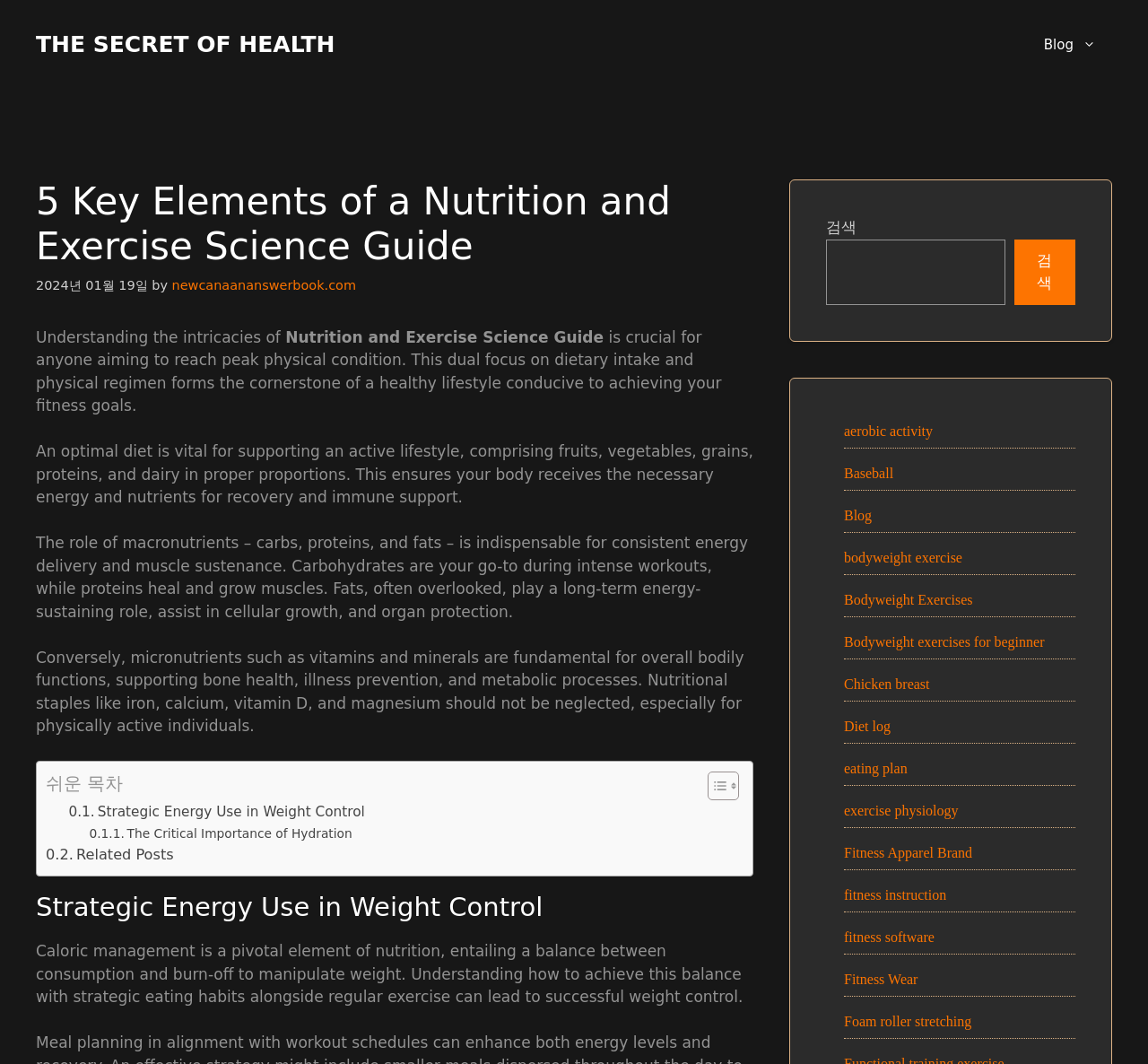What is the importance of hydration in fitness?
Refer to the image and answer the question using a single word or phrase.

Critical importance